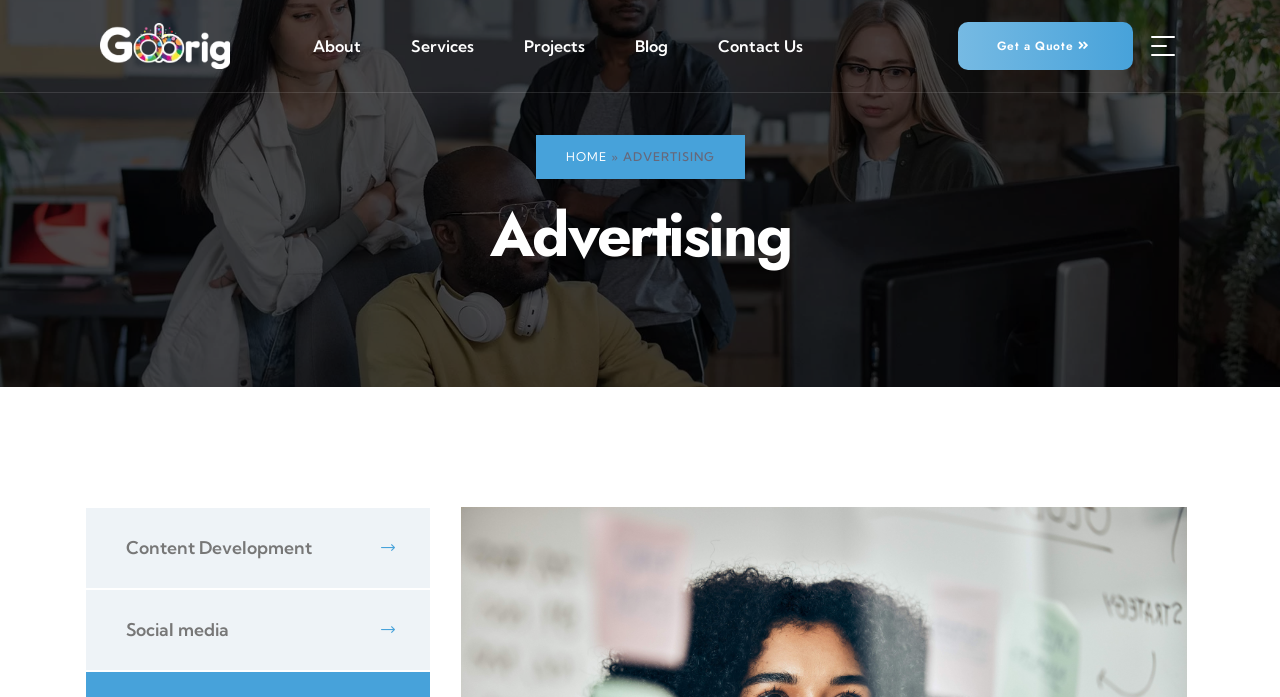Please provide a brief answer to the following inquiry using a single word or phrase:
How many links are in the top navigation bar?

6